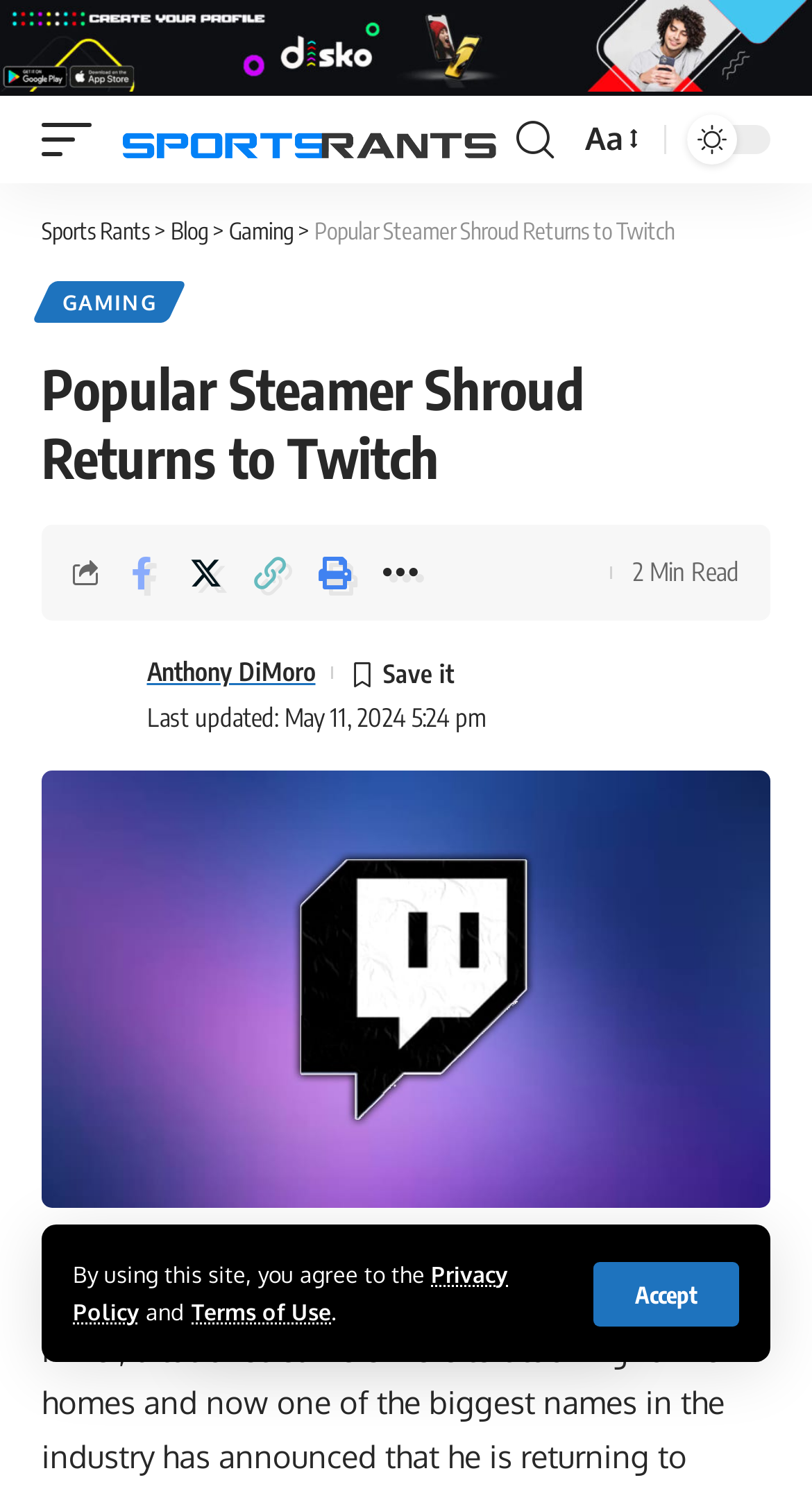Please answer the following question using a single word or phrase: Who is the author of the article?

Anthony DiMoro